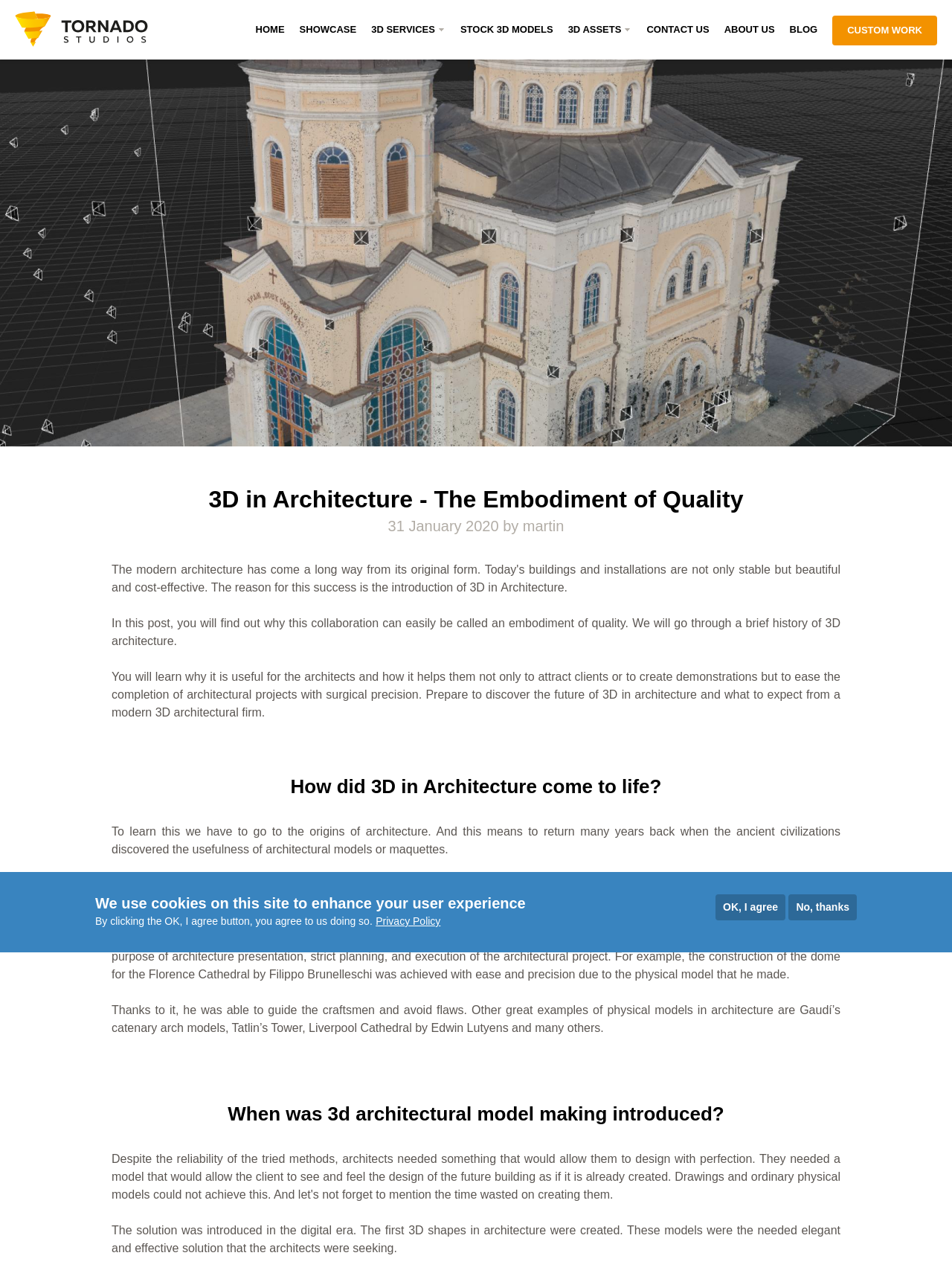Please determine the bounding box coordinates of the element's region to click in order to carry out the following instruction: "Click the 'Tornado Studios' logo". The coordinates should be four float numbers between 0 and 1, i.e., [left, top, right, bottom].

[0.016, 0.008, 0.156, 0.037]